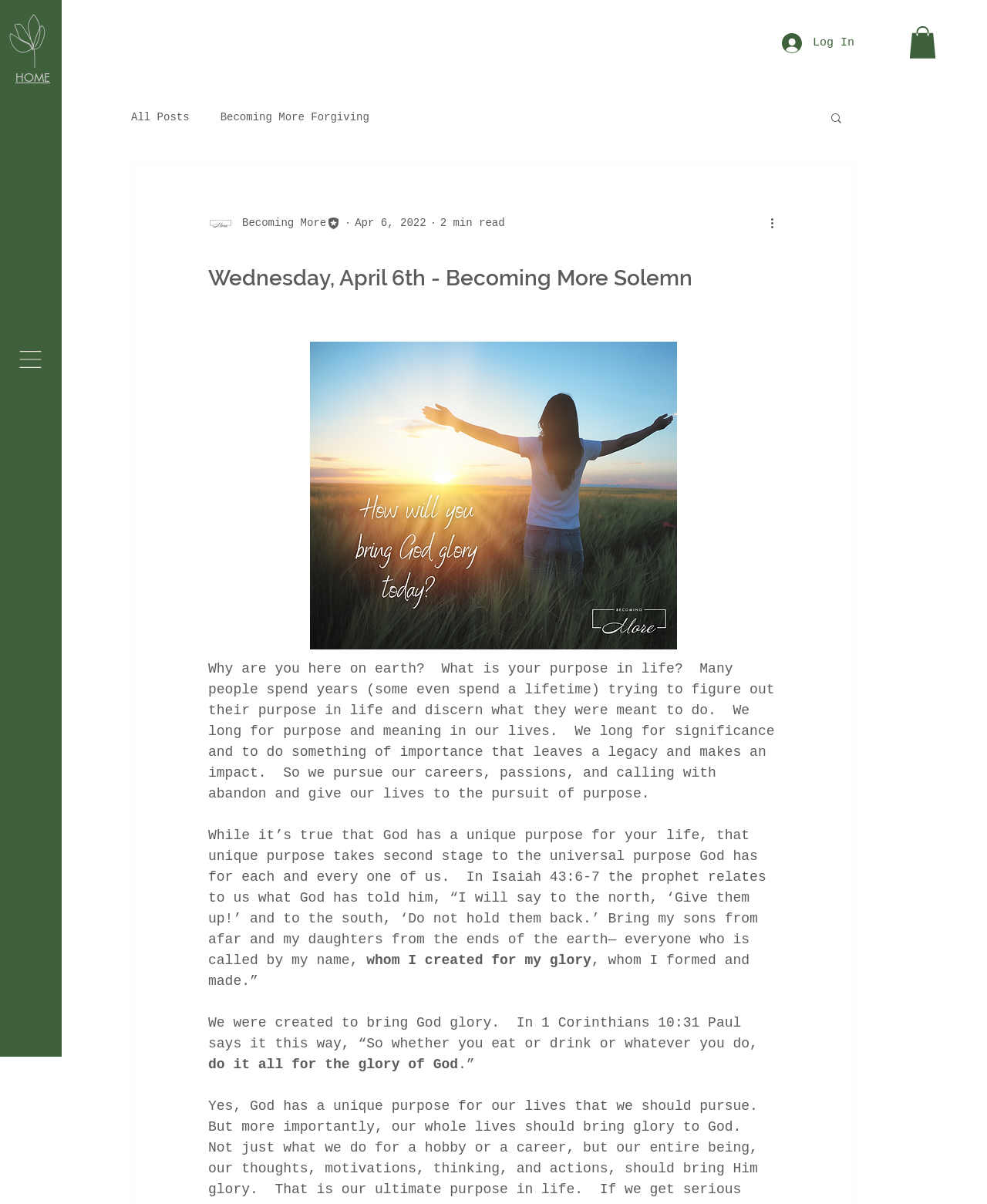Use a single word or phrase to answer the question: What is the main theme of the article?

Purpose in life